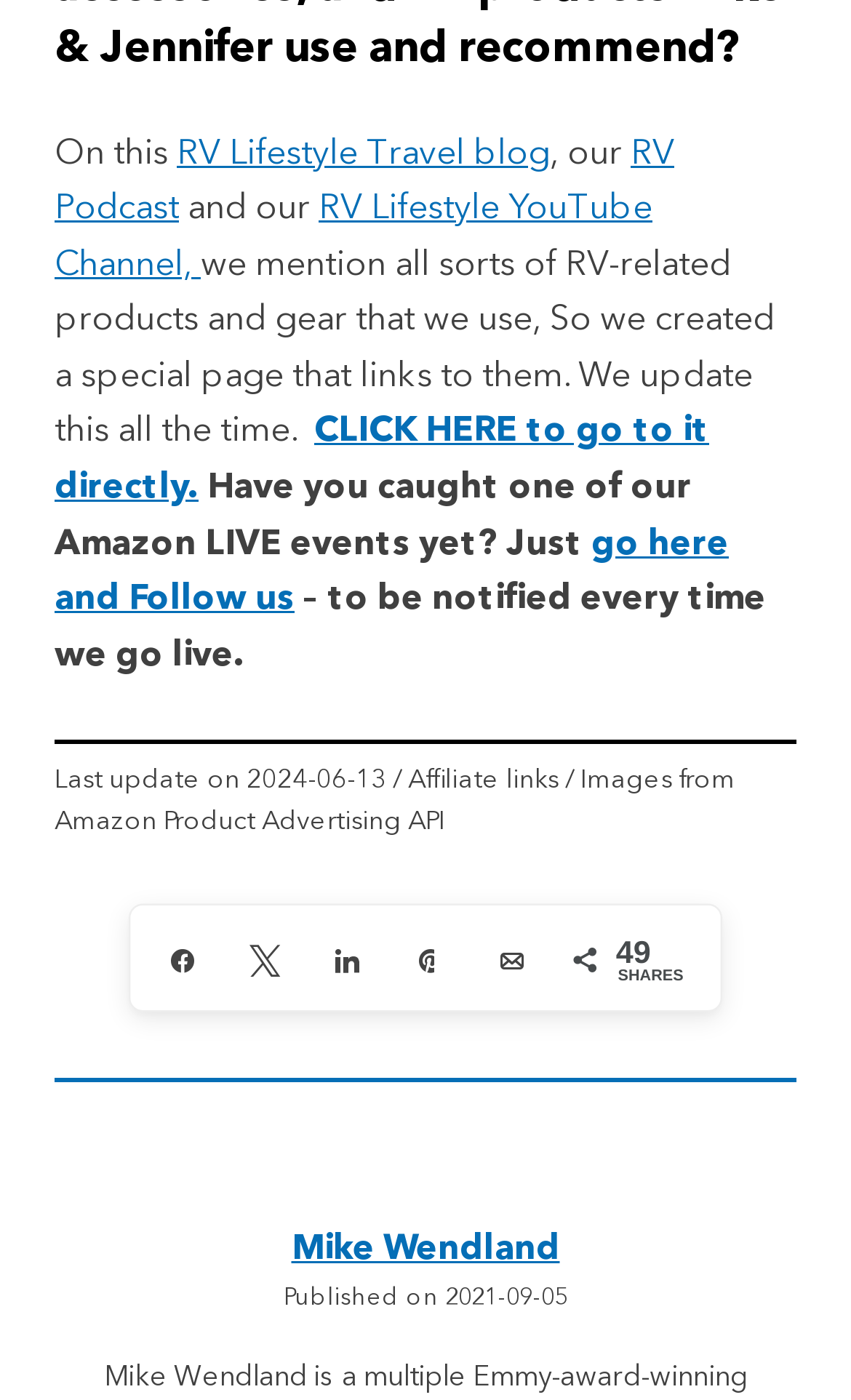Examine the screenshot and answer the question in as much detail as possible: When was the webpage last updated?

The webpage provides a static text 'Last update on 2024-06-13' which indicates the last update date of the webpage.